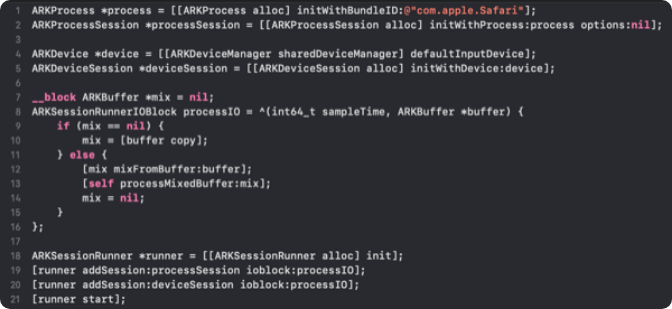Use the information in the screenshot to answer the question comprehensively: What type of application is this code part of?

The code snippet is likely part of an application that captures, mixes, or processes audio from devices, aligning with the broader theme of the webpage that discusses software tools for audio management, including options like Airfoil and Audio Hijack.